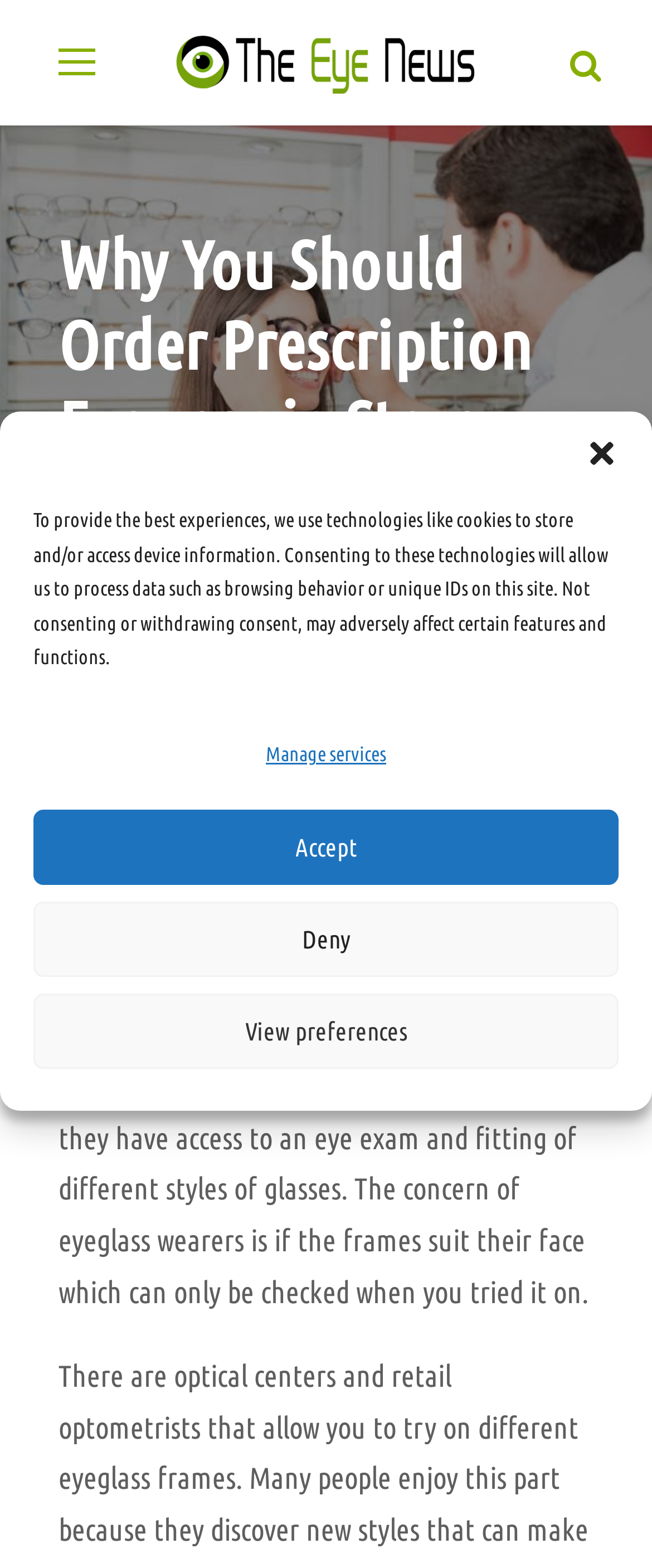Give a detailed account of the webpage's layout and content.

The webpage is about the benefits of ordering prescription eyewear in-store, with a focus on the importance of trying on frames to ensure they suit one's face. 

At the top of the page, there is a dialog box for managing consent, which includes a button to close the dialog, a description of the technologies used on the site, and buttons to accept, deny, or view preferences. 

Below the dialog box, there are two links, one with an accompanying image, and another link without an image. 

The main content of the page is divided into two sections. The first section is headed "Why You Should Order Prescription Eyewear in Store" and contains a paragraph of text discussing the convenience of online shopping, but highlighting the limitations of buying eyeglasses online. 

The second section continues the discussion, emphasizing the importance of trying on different styles of glasses and having access to an eye exam. This section is positioned below the first section.